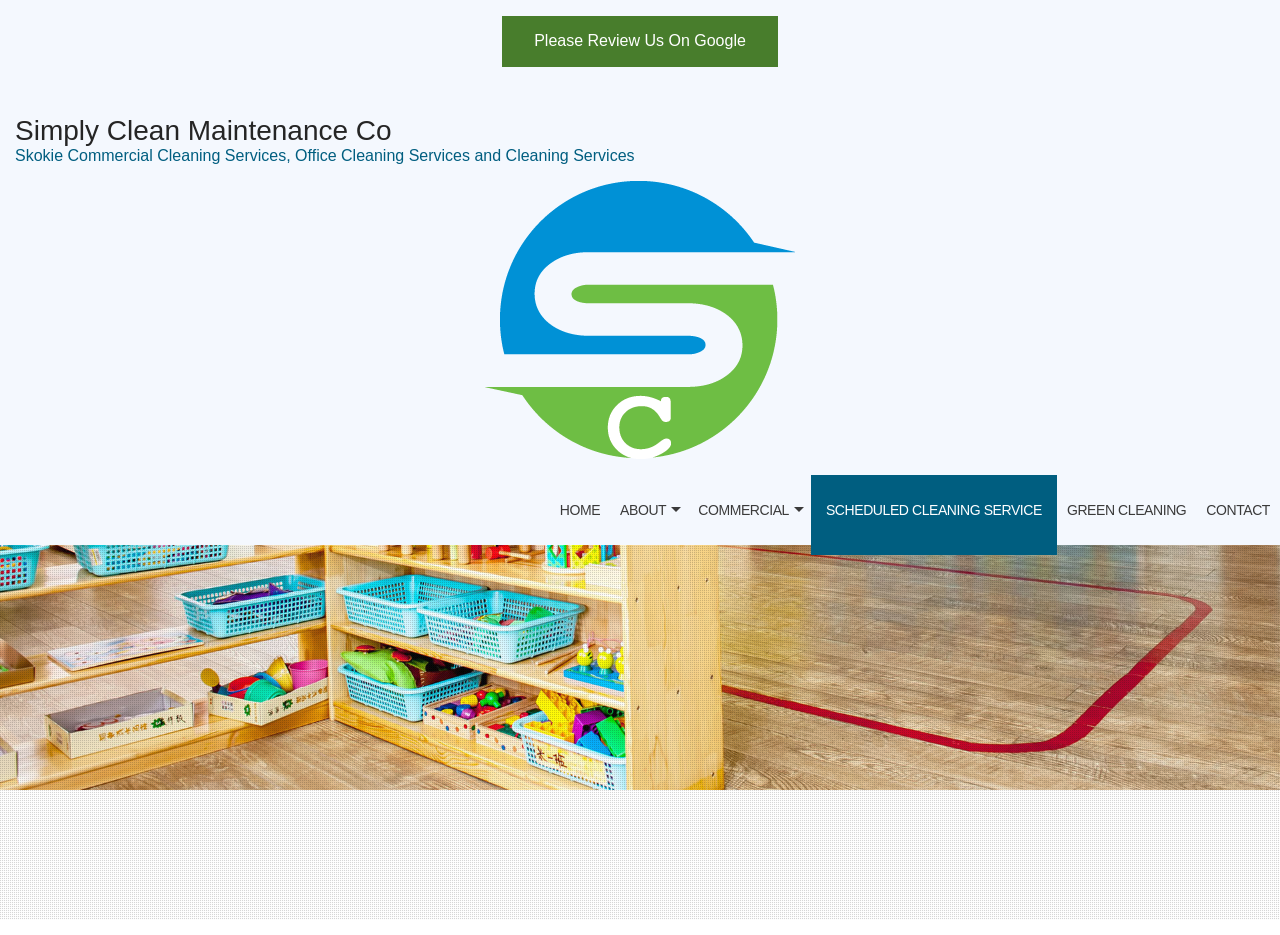Locate the bounding box coordinates of the clickable region to complete the following instruction: "View the 'Skokie Commercial Cleaning Services' page."

[0.012, 0.093, 0.988, 0.176]